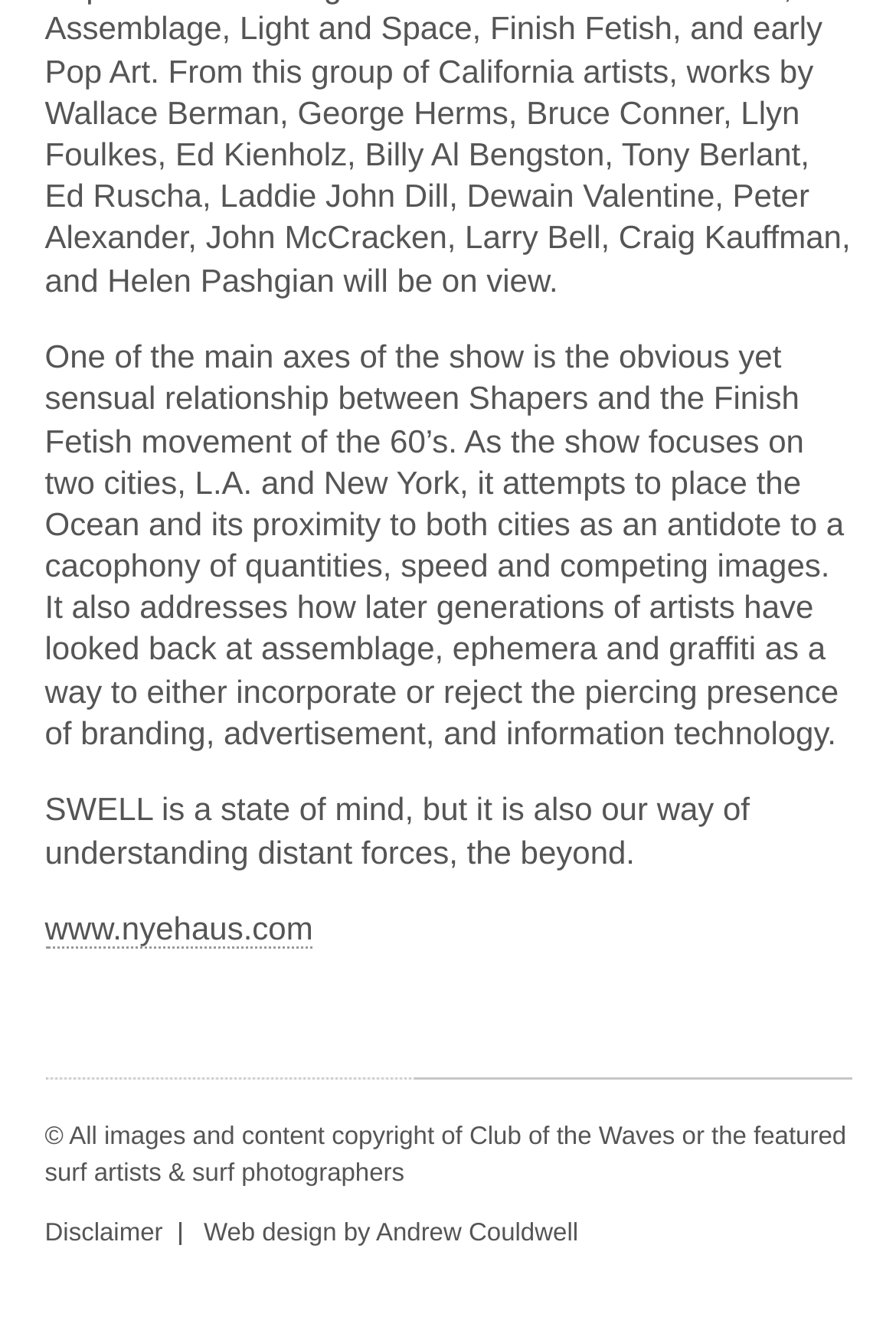Utilize the details in the image to thoroughly answer the following question: What is SWELL?

According to the StaticText element with the bounding box coordinates [0.05, 0.595, 0.837, 0.654], SWELL is not only a state of mind but also a way of understanding distant forces, the beyond.